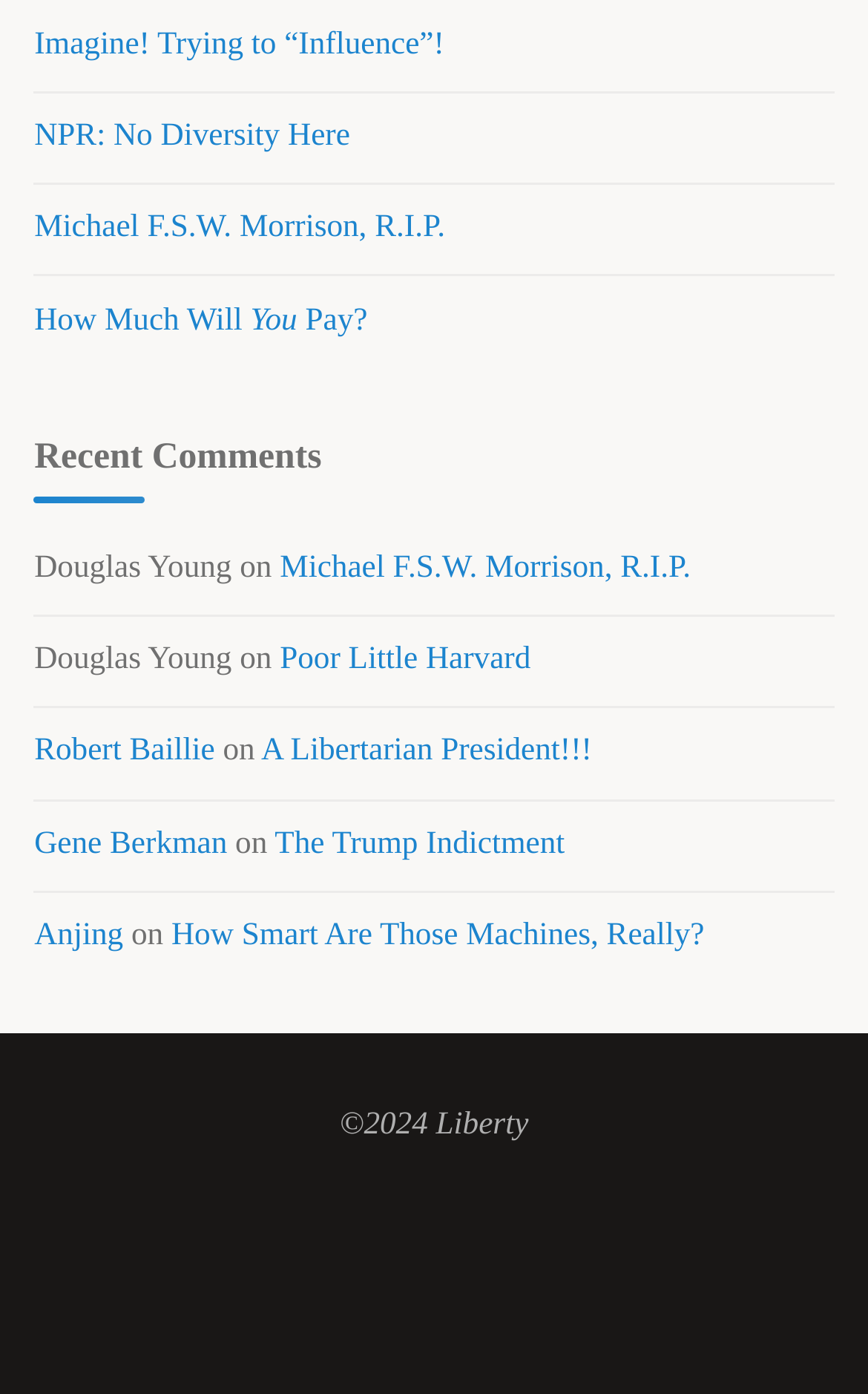Return the bounding box coordinates of the UI element that corresponds to this description: "Robert Baillie". The coordinates must be given as four float numbers in the range of 0 and 1, [left, top, right, bottom].

[0.039, 0.526, 0.248, 0.552]